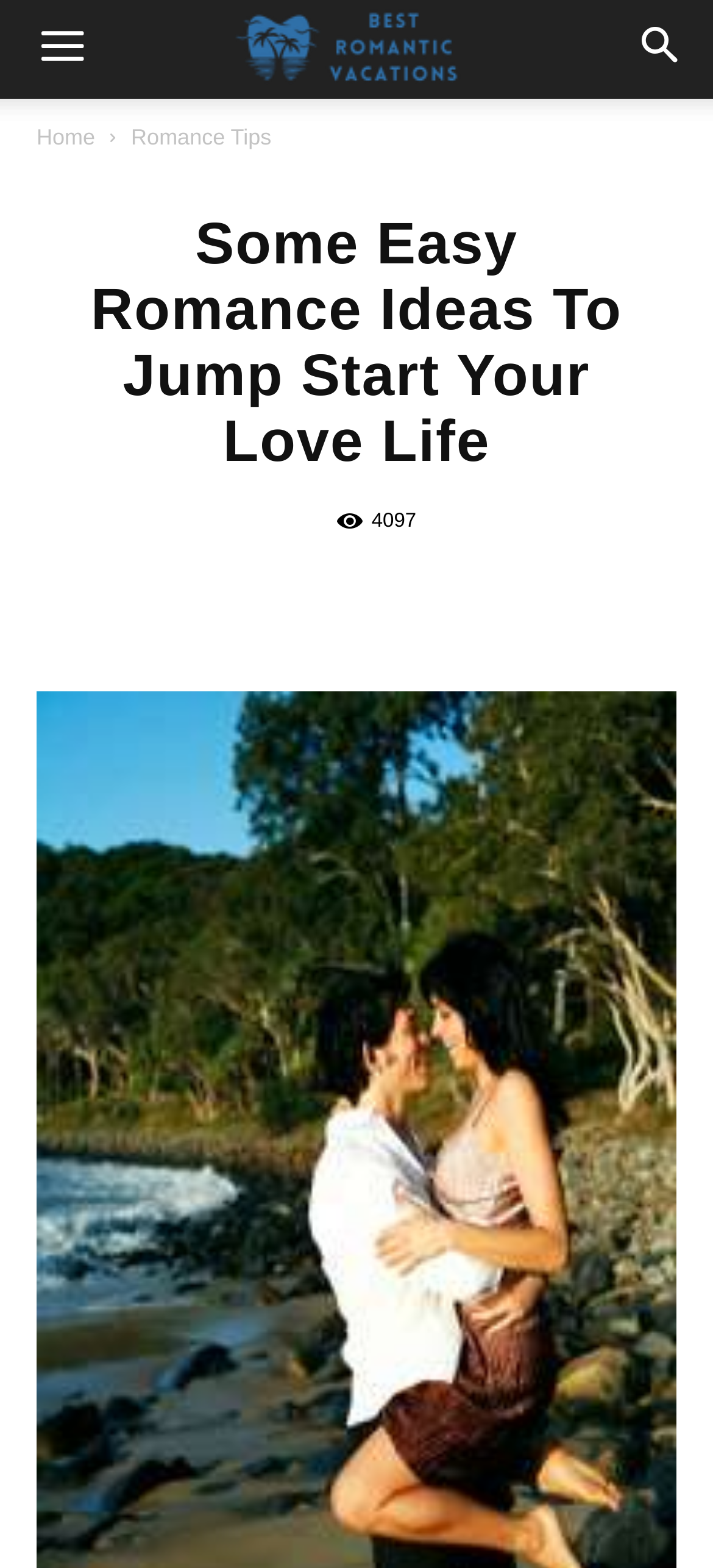Provide your answer in one word or a succinct phrase for the question: 
What is the category of the image on the top right?

Romantic Vacations